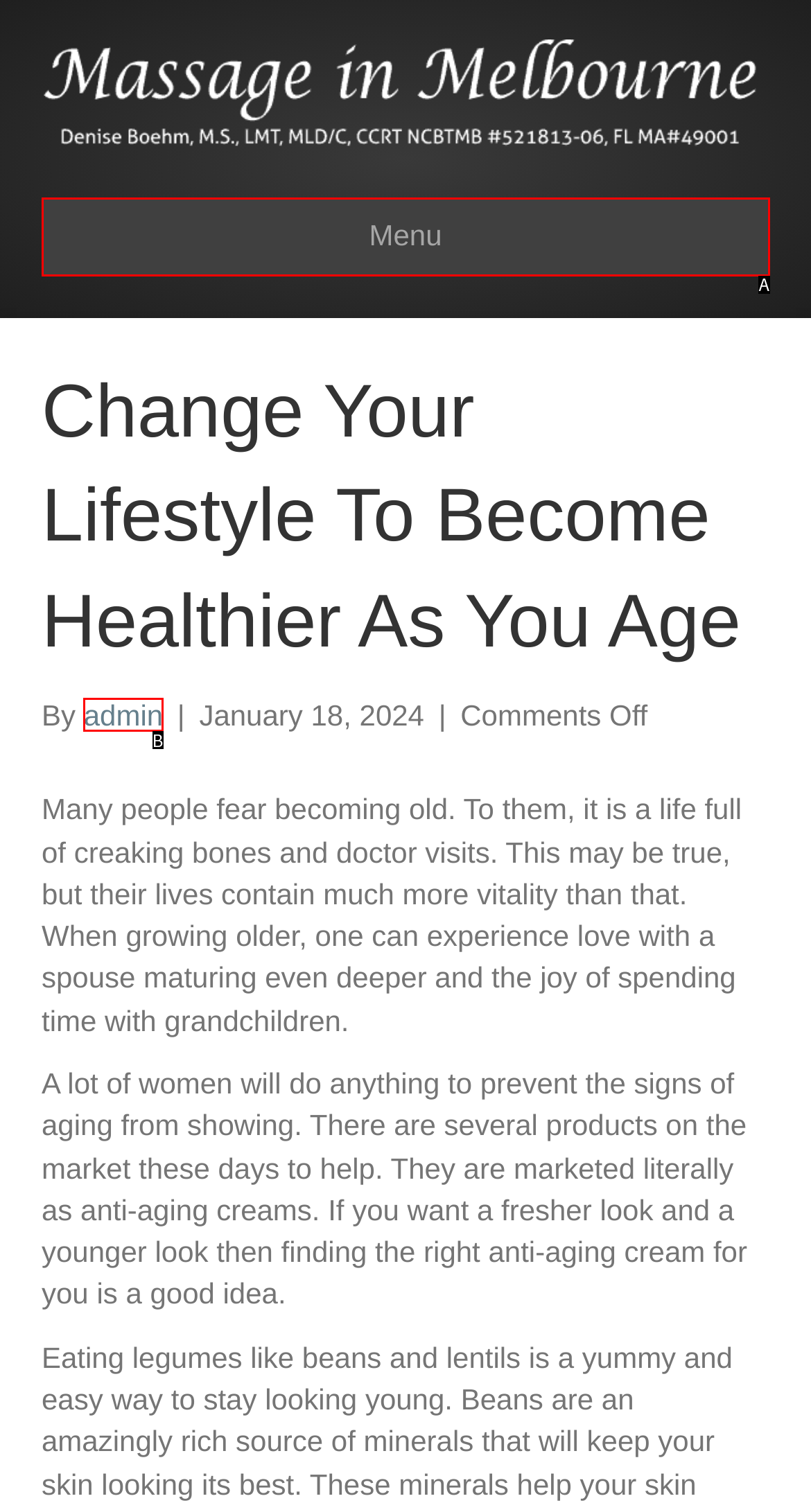Based on the element description: admin, choose the HTML element that matches best. Provide the letter of your selected option.

B